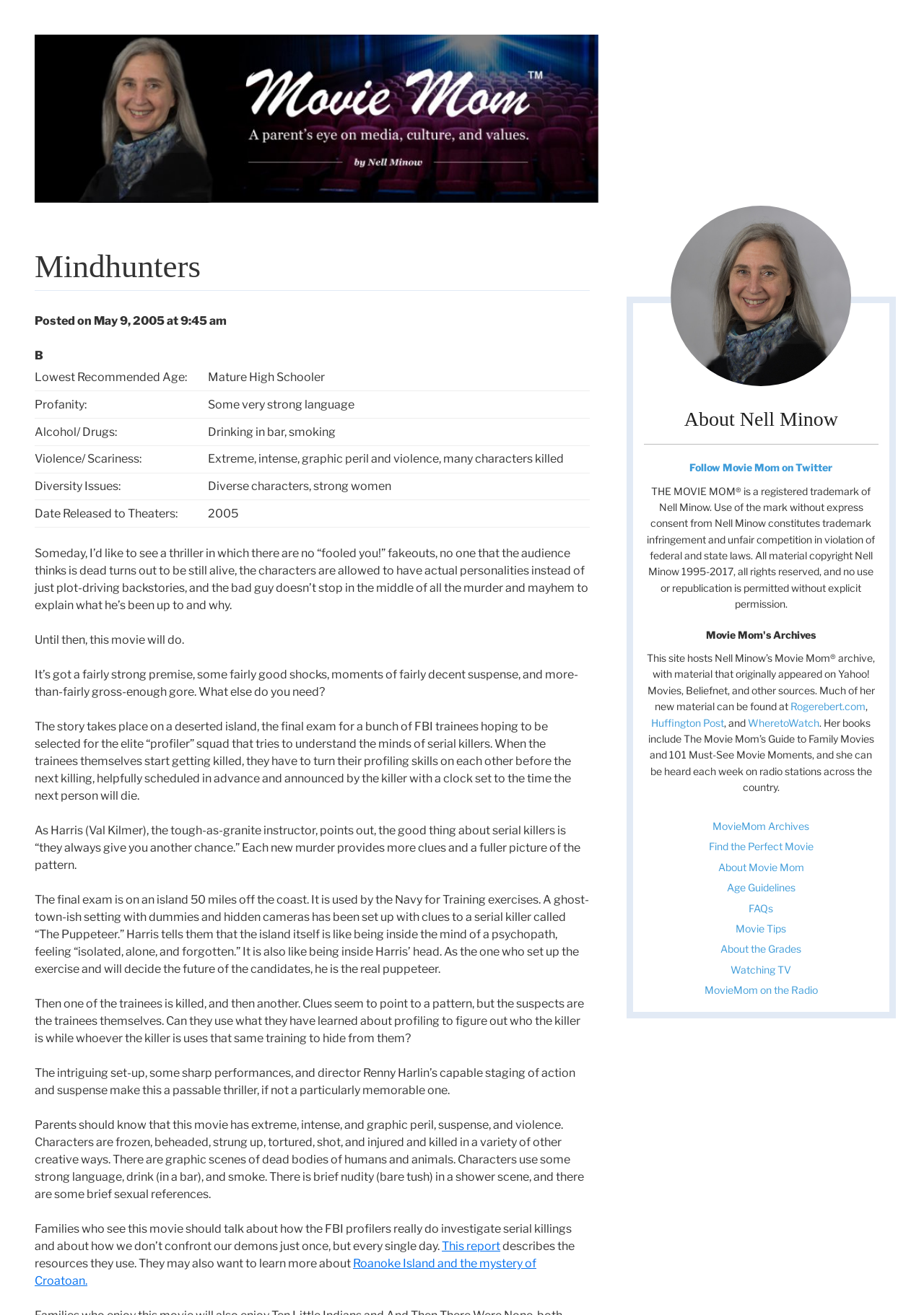Please find the bounding box coordinates of the element that must be clicked to perform the given instruction: "Follow Movie Mom on Twitter". The coordinates should be four float numbers from 0 to 1, i.e., [left, top, right, bottom].

[0.697, 0.35, 0.951, 0.362]